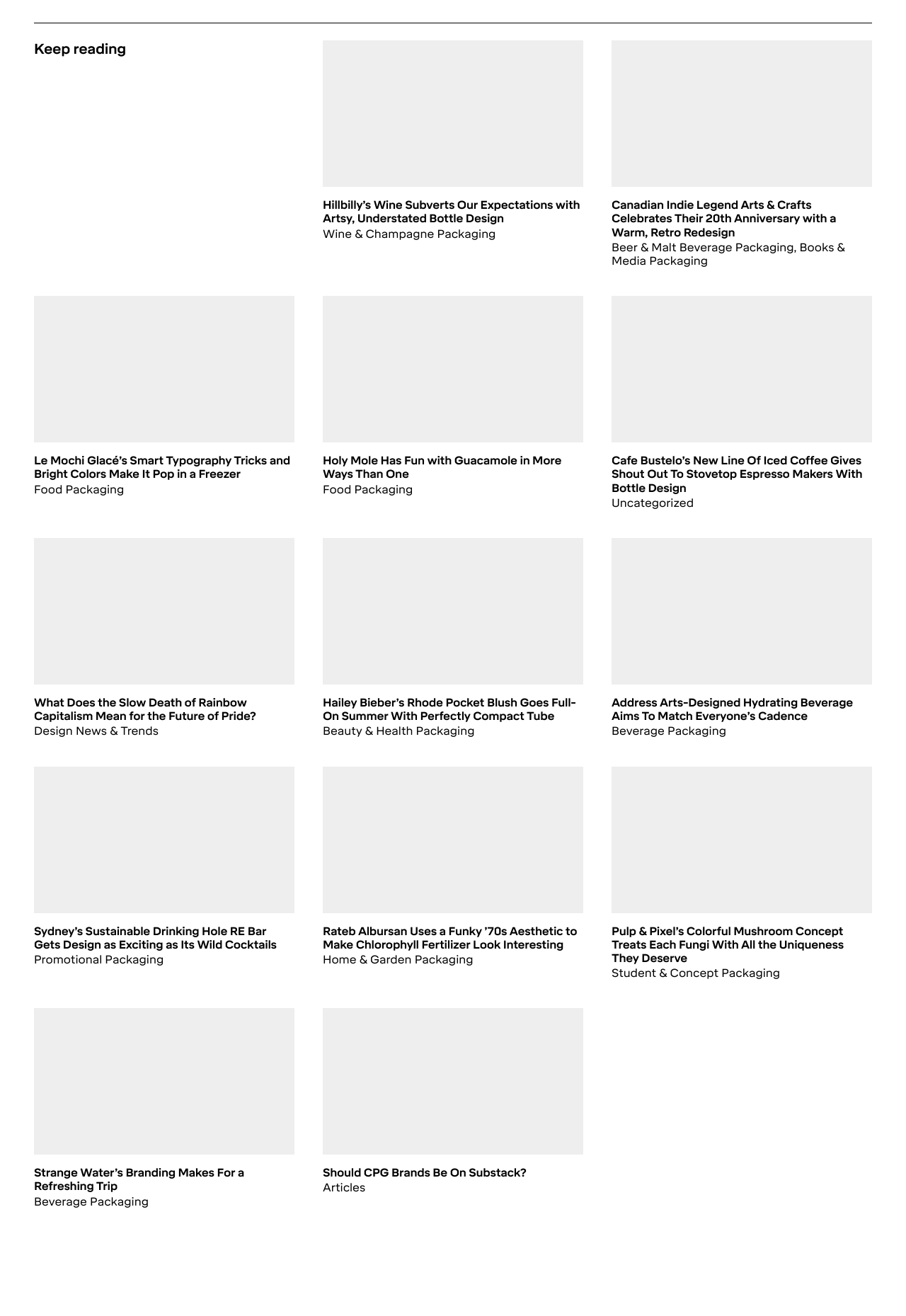Respond with a single word or phrase to the following question: How many 'Save' links are on this webpage?

9